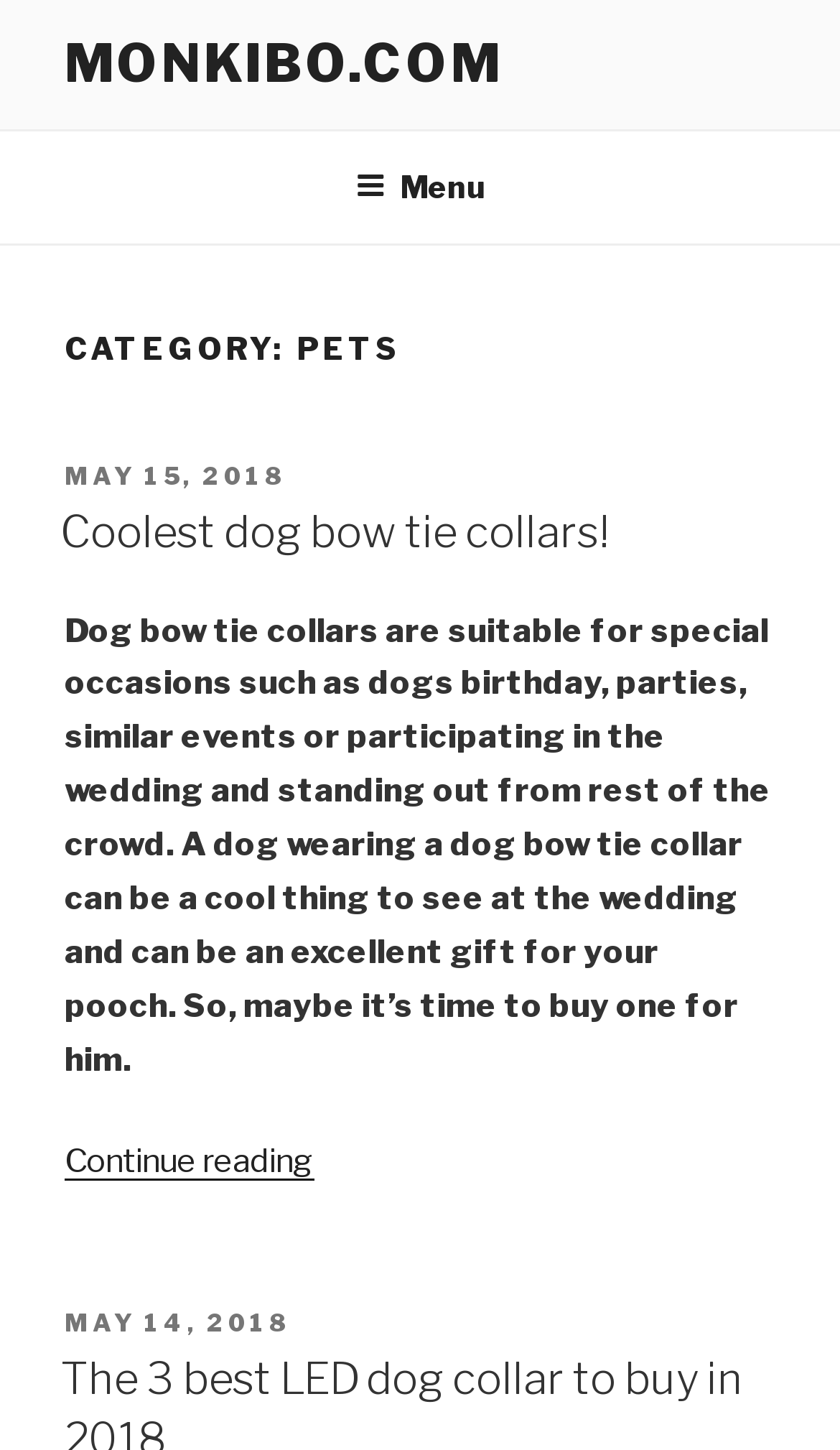What is the purpose of dog bow tie collars? From the image, respond with a single word or brief phrase.

Special occasions